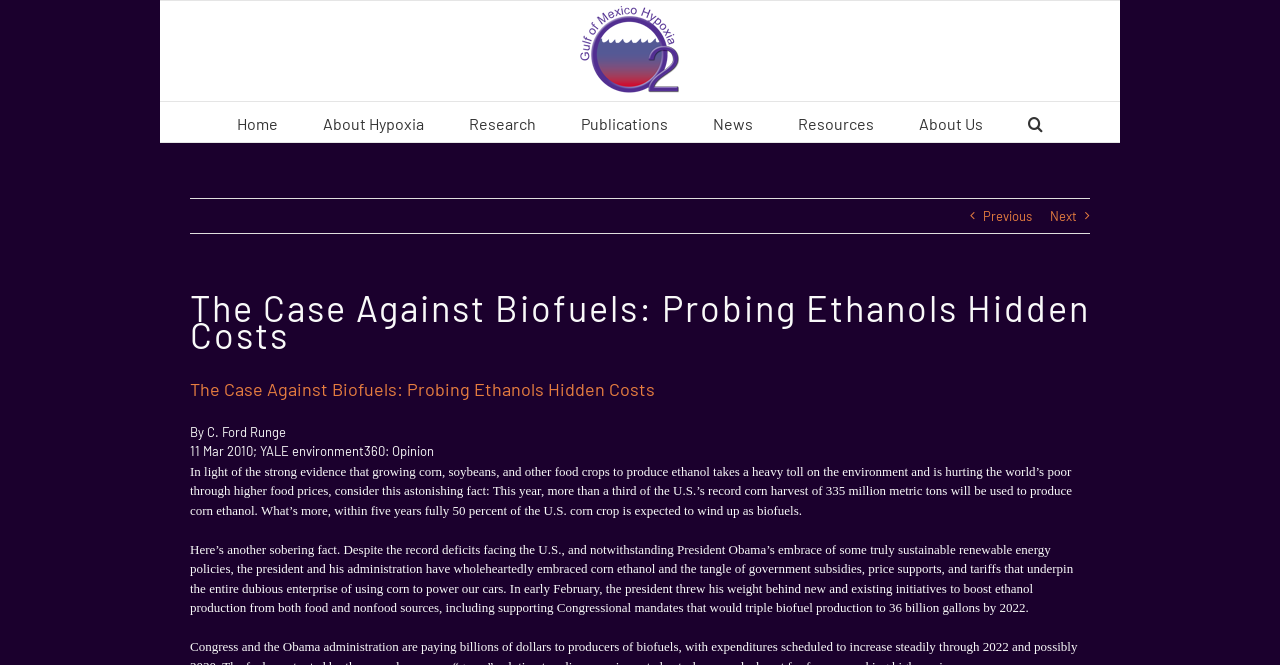What is the logo at the top right corner?
Using the picture, provide a one-word or short phrase answer.

Gulf Hypoxia Logo